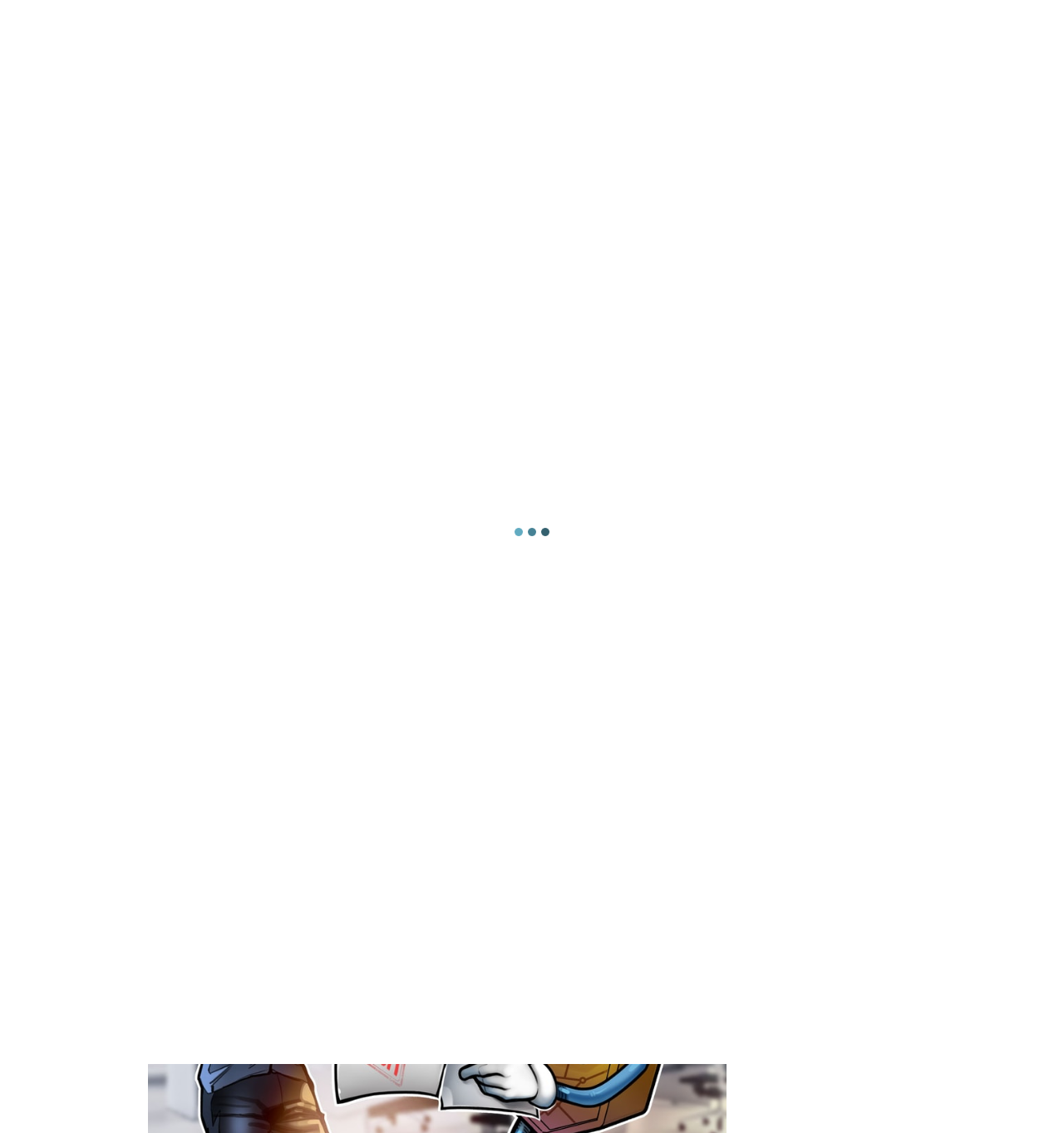Find the bounding box coordinates for the area that must be clicked to perform this action: "Check the NEWS section".

[0.076, 0.142, 0.128, 0.169]